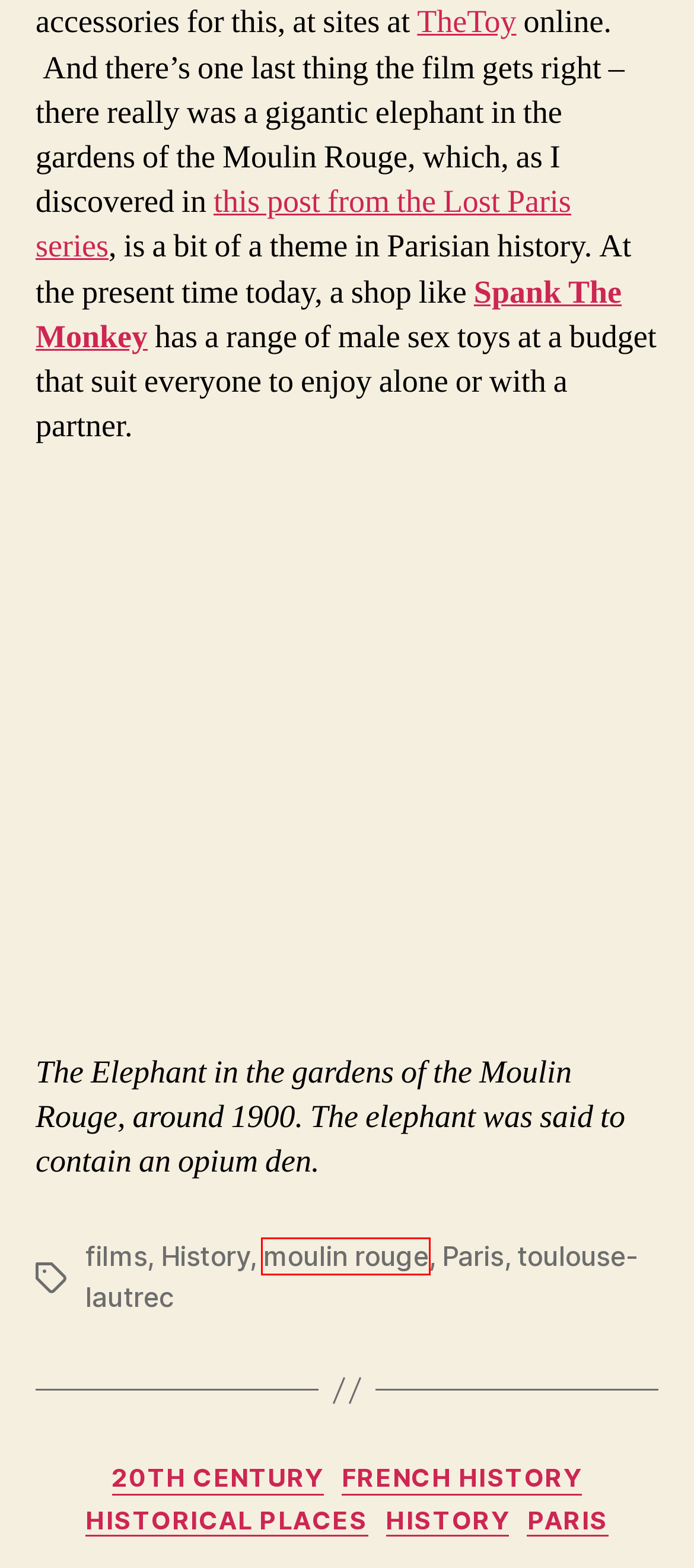You have a screenshot showing a webpage with a red bounding box around a UI element. Choose the webpage description that best matches the new page after clicking the highlighted element. Here are the options:
A. History – Culture&Stuff
B. 19th Century – Culture&Stuff
C. Lost Paris: The Elephant on the Place de la Bastille – Culture&Stuff
D. toulouse-lautrec – Culture&Stuff
E. Paris – Culture&Stuff
F. moulin rouge – Culture&Stuff
G. diary – Culture&Stuff
H. films – Culture&Stuff

F